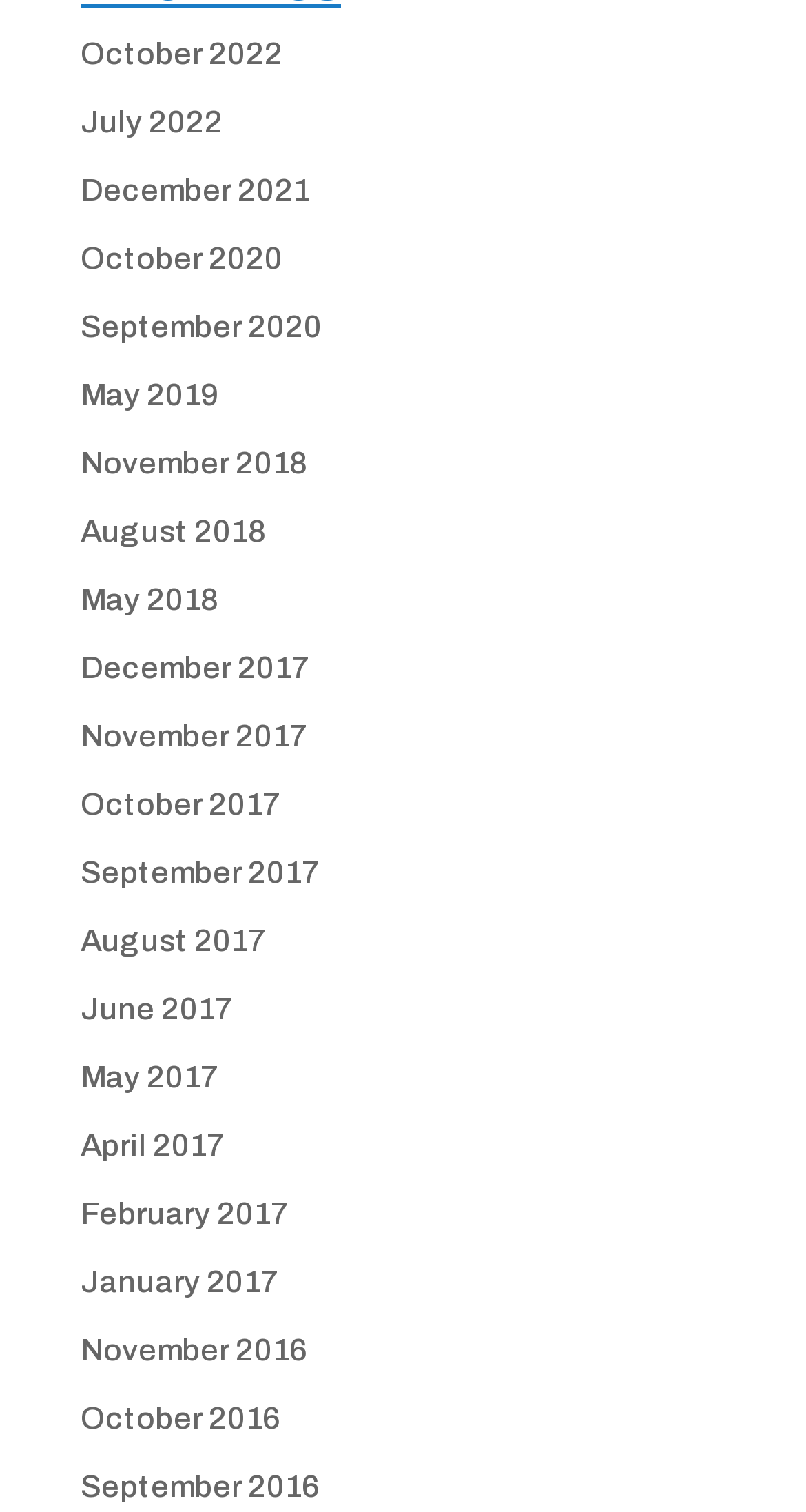What is the earliest month listed?
Please provide a detailed and comprehensive answer to the question.

By examining the list of links, I found that the earliest month listed is May 2017, which is located at the bottom of the list with a bounding box coordinate of [0.1, 0.701, 0.272, 0.723].